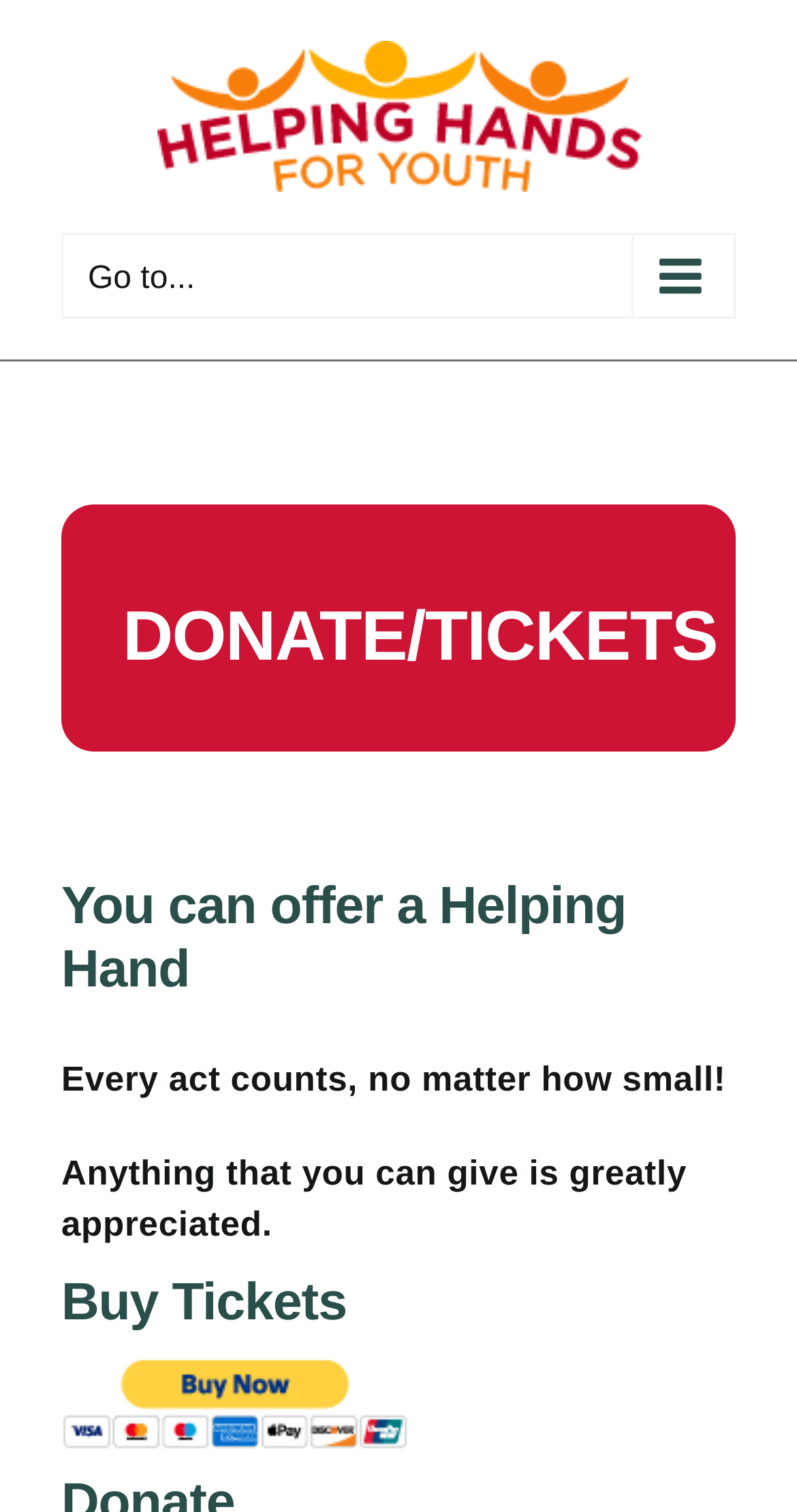Locate the bounding box of the UI element defined by this description: "Go to...". The coordinates should be given as four float numbers between 0 and 1, formatted as [left, top, right, bottom].

[0.077, 0.154, 0.923, 0.211]